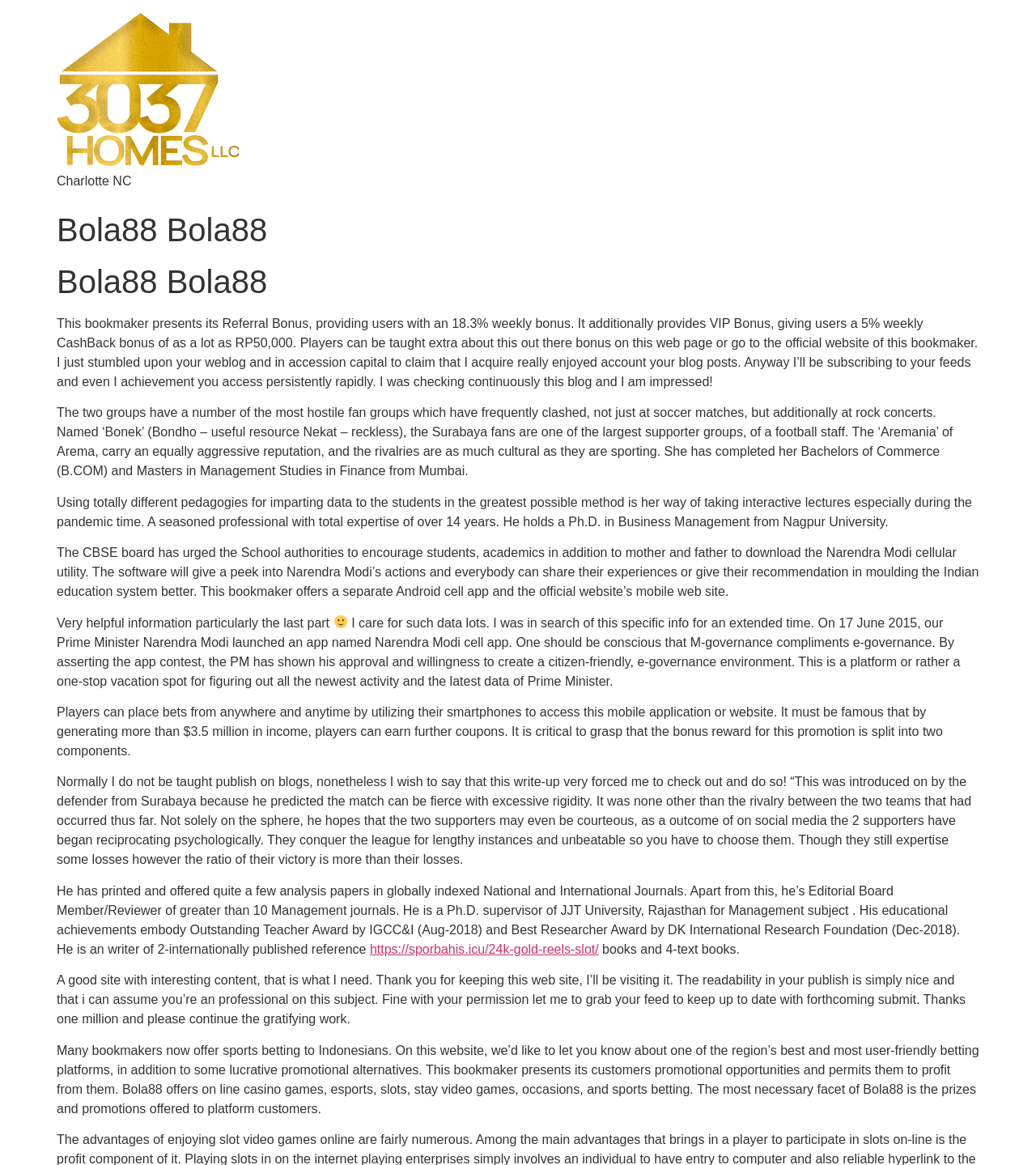Provide the bounding box coordinates for the specified HTML element described in this description: "https://sporbahis.icu/24k-gold-reels-slot/". The coordinates should be four float numbers ranging from 0 to 1, in the format [left, top, right, bottom].

[0.357, 0.809, 0.578, 0.821]